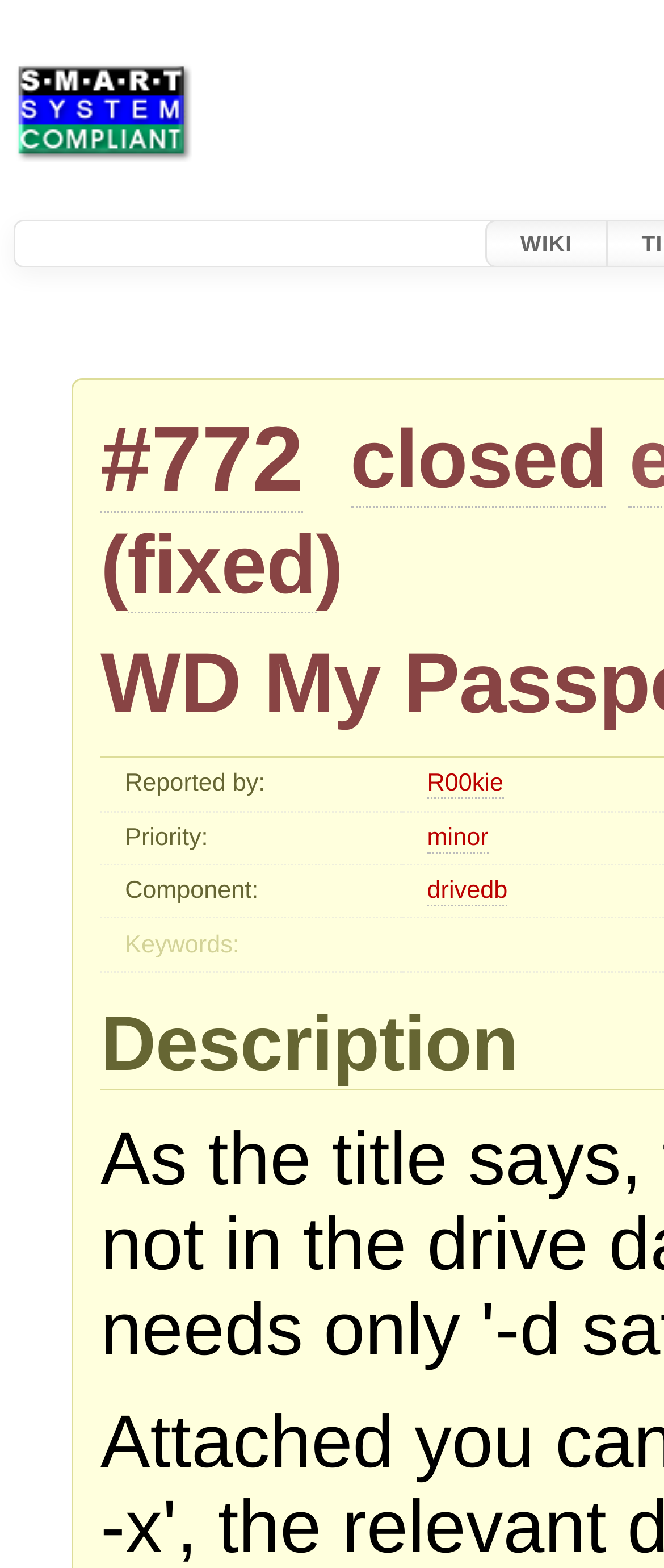Please give a short response to the question using one word or a phrase:
Who reported the issue?

R00kie